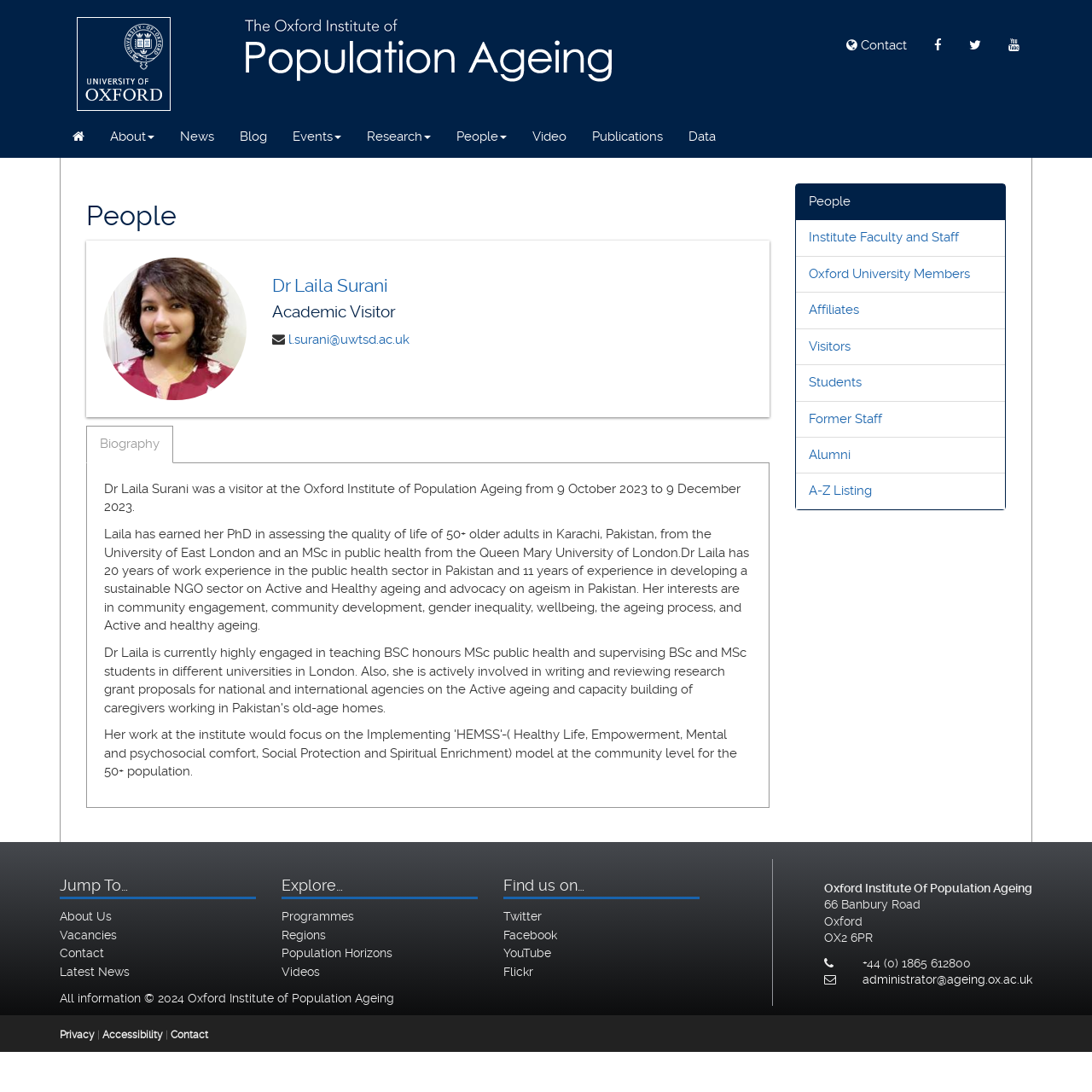Please identify the bounding box coordinates of the element that needs to be clicked to perform the following instruction: "Explore the 'People' section".

[0.741, 0.177, 0.779, 0.191]